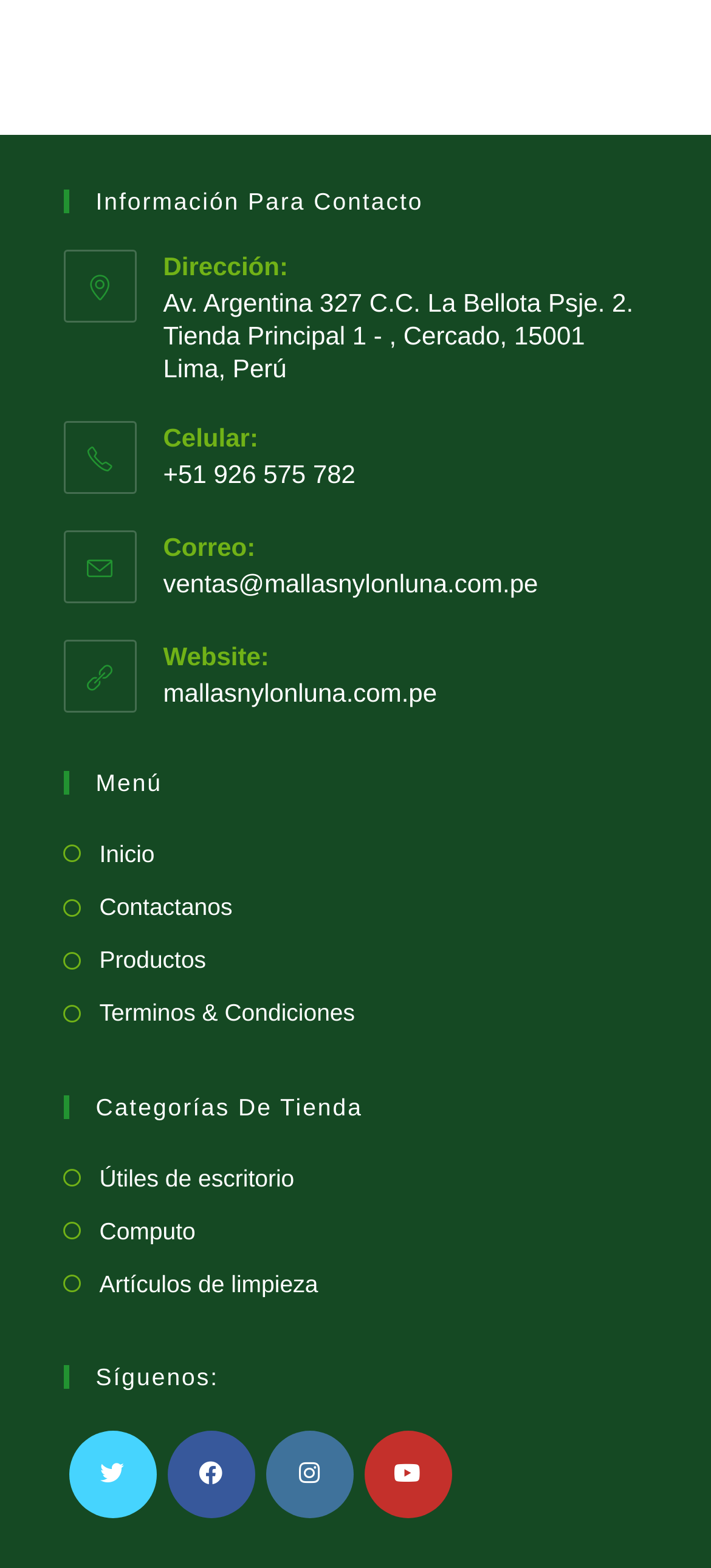What is the phone number of the store?
Use the image to answer the question with a single word or phrase.

+51 926 575 782